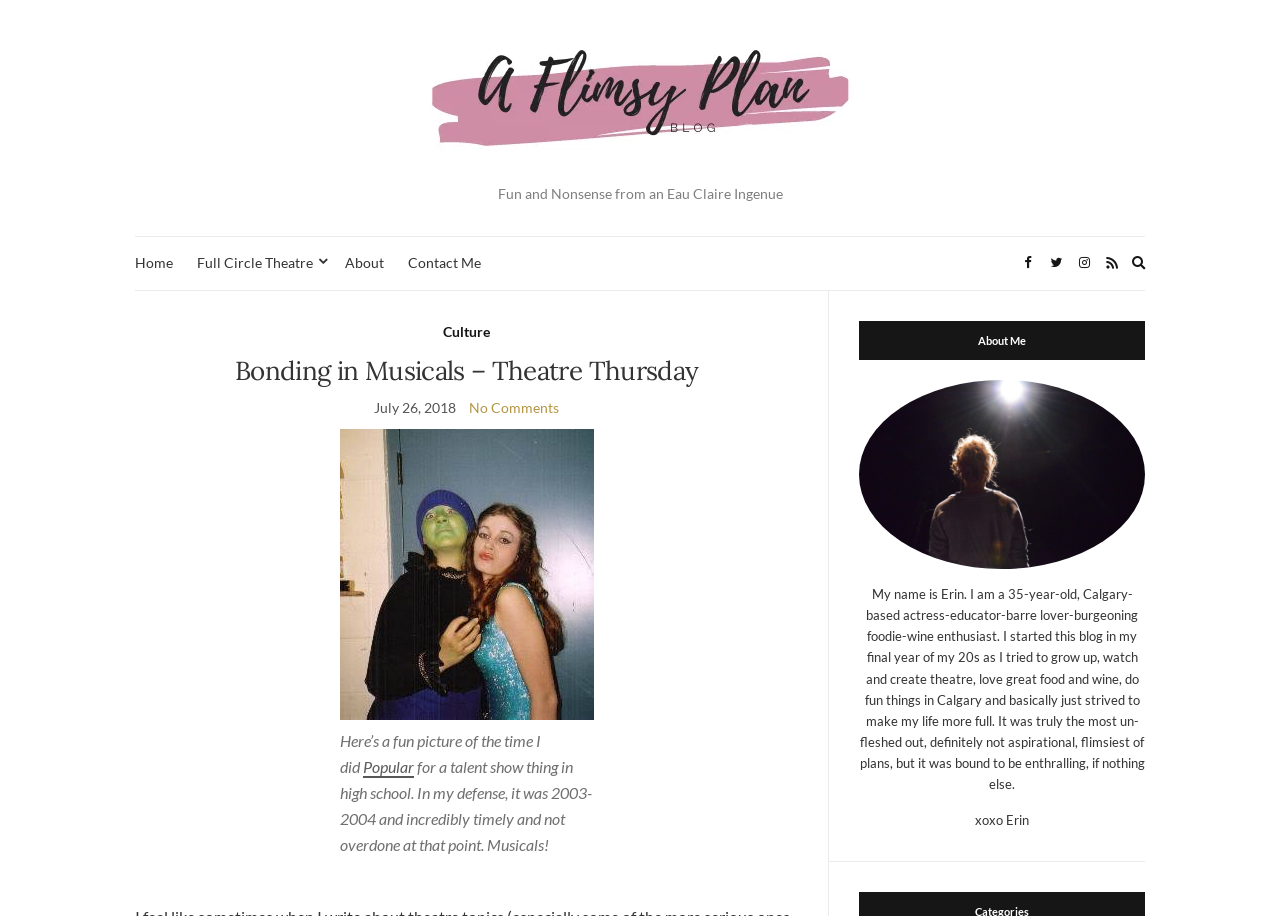What is the topic of the blog post?
Examine the image and give a concise answer in one word or a short phrase.

Bonding in Musicals